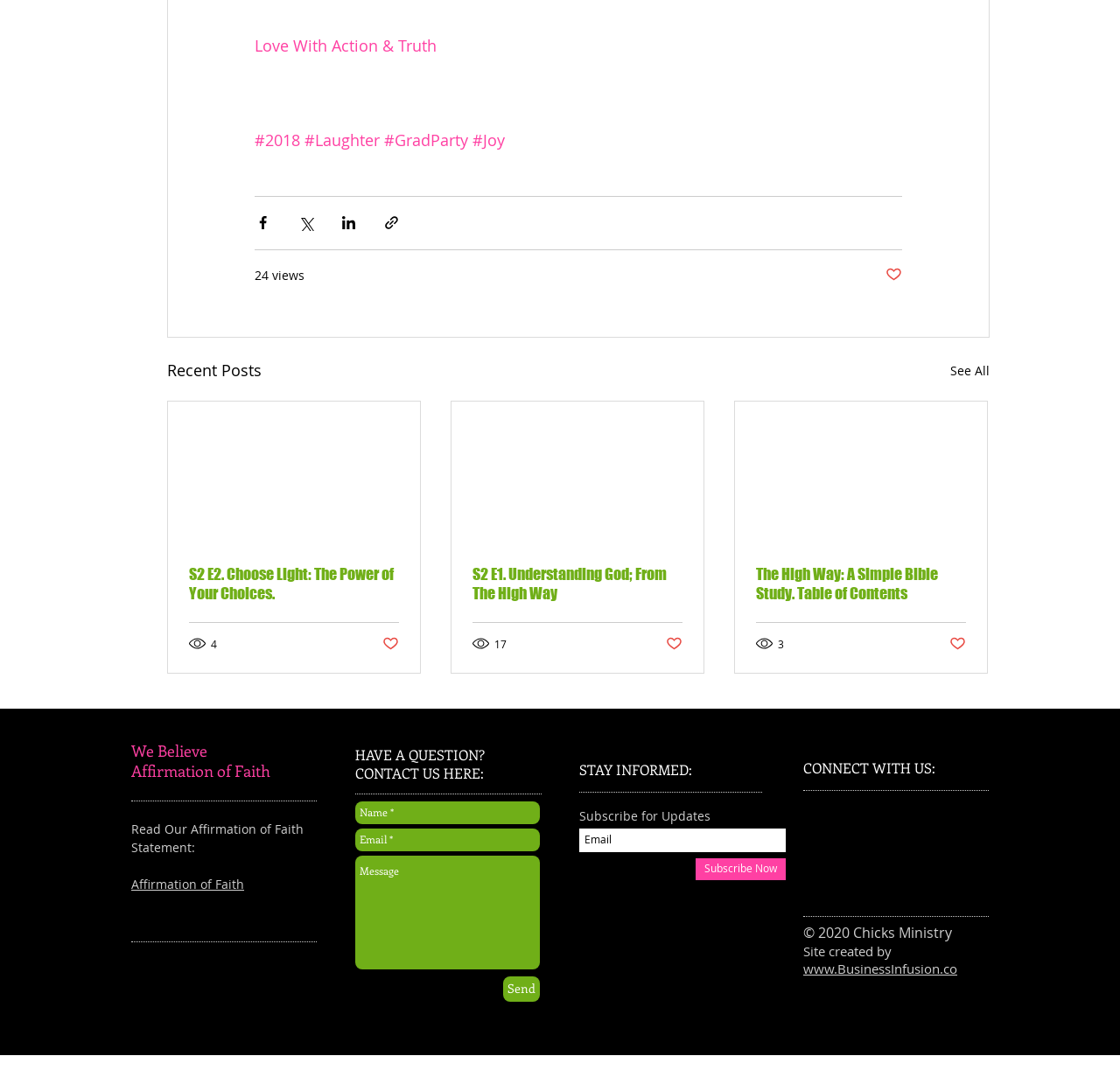What is the title of the first article?
Please give a detailed and elaborate explanation in response to the question.

I found the title of the first article by looking at the article section, where it lists several articles, and the first one is titled 'S2 E1. Understanding God; From The High Way'.